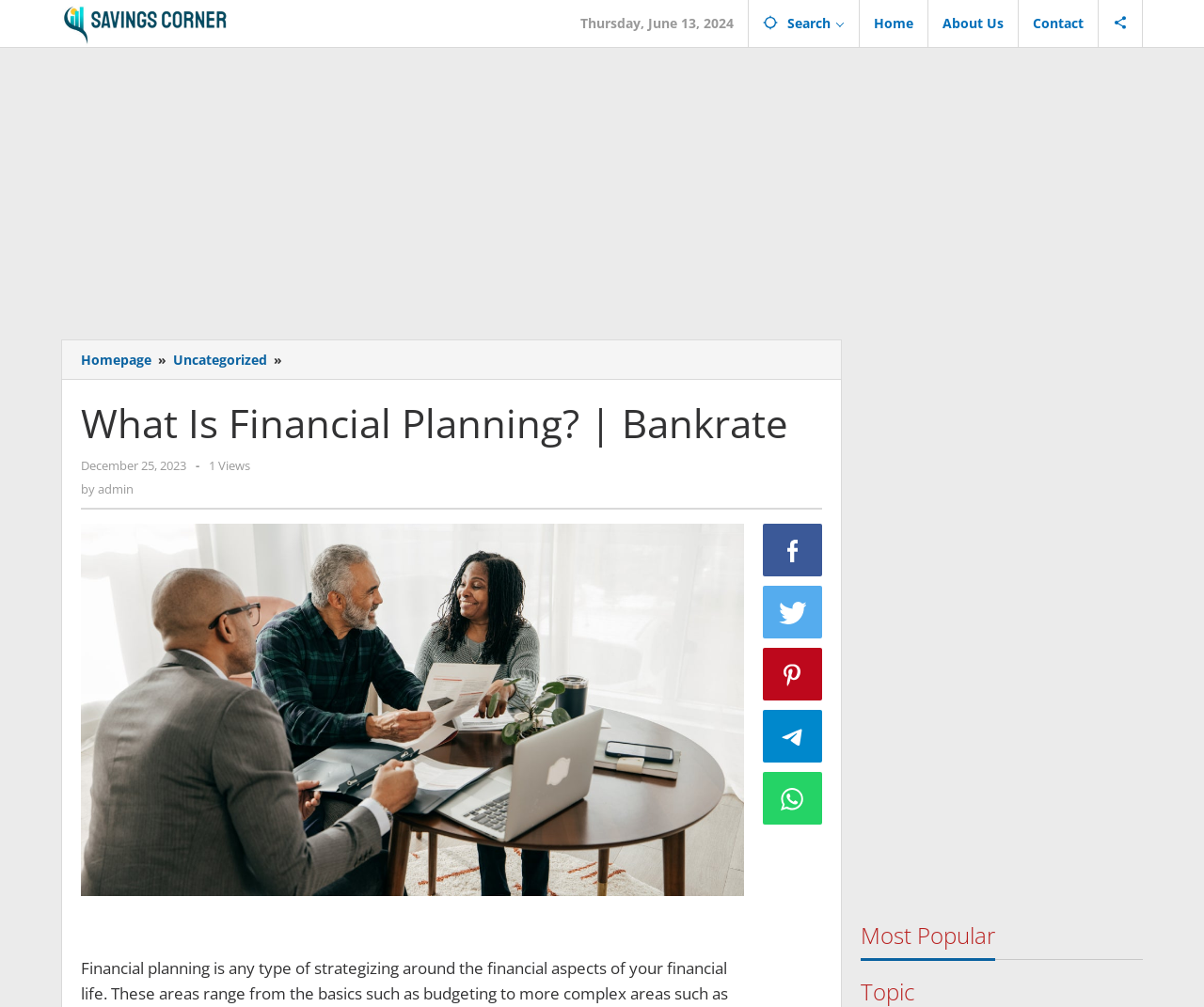Locate the bounding box coordinates of the clickable element to fulfill the following instruction: "Click on the 'Search' link". Provide the coordinates as four float numbers between 0 and 1 in the format [left, top, right, bottom].

[0.622, 0.0, 0.714, 0.047]